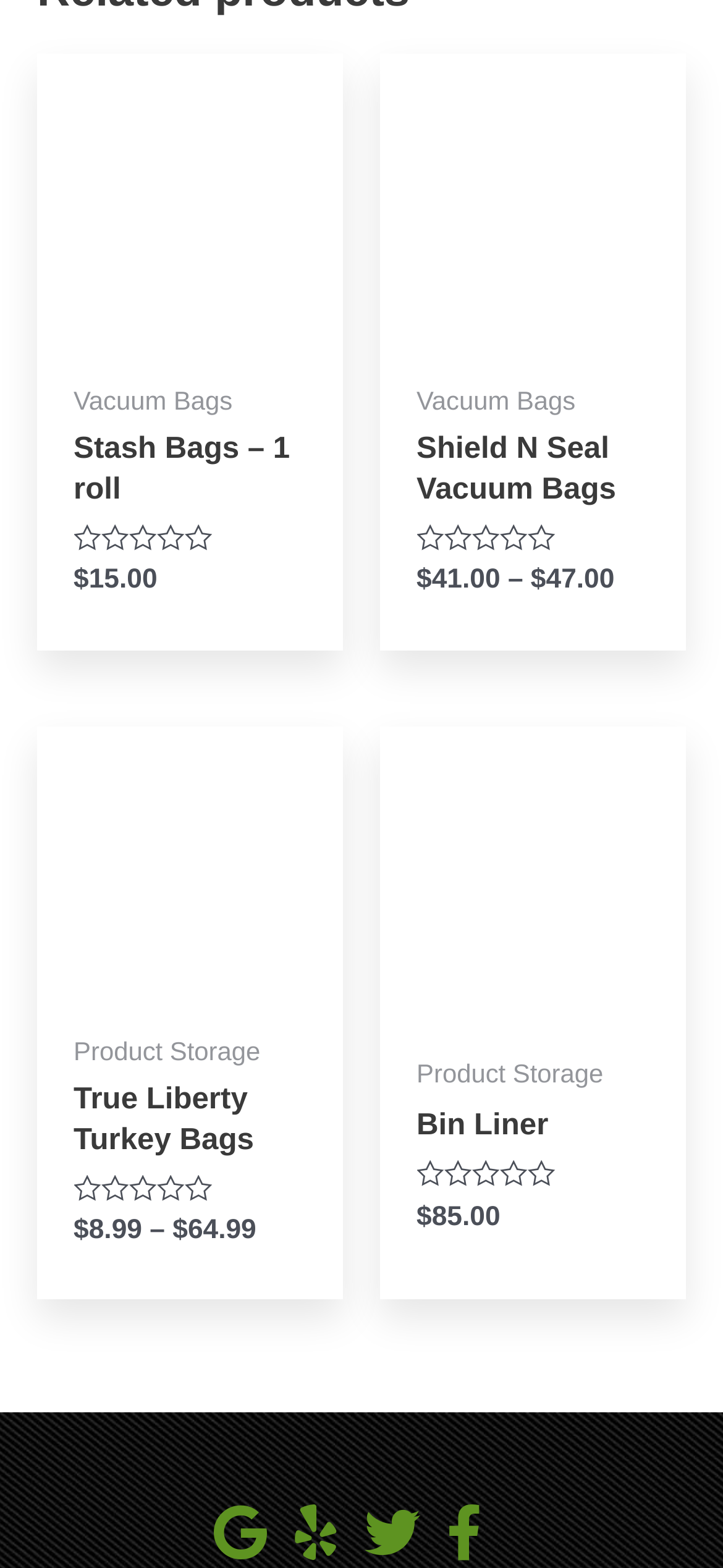Respond with a single word or phrase:
What is the category of Bin Liner?

Product Storage